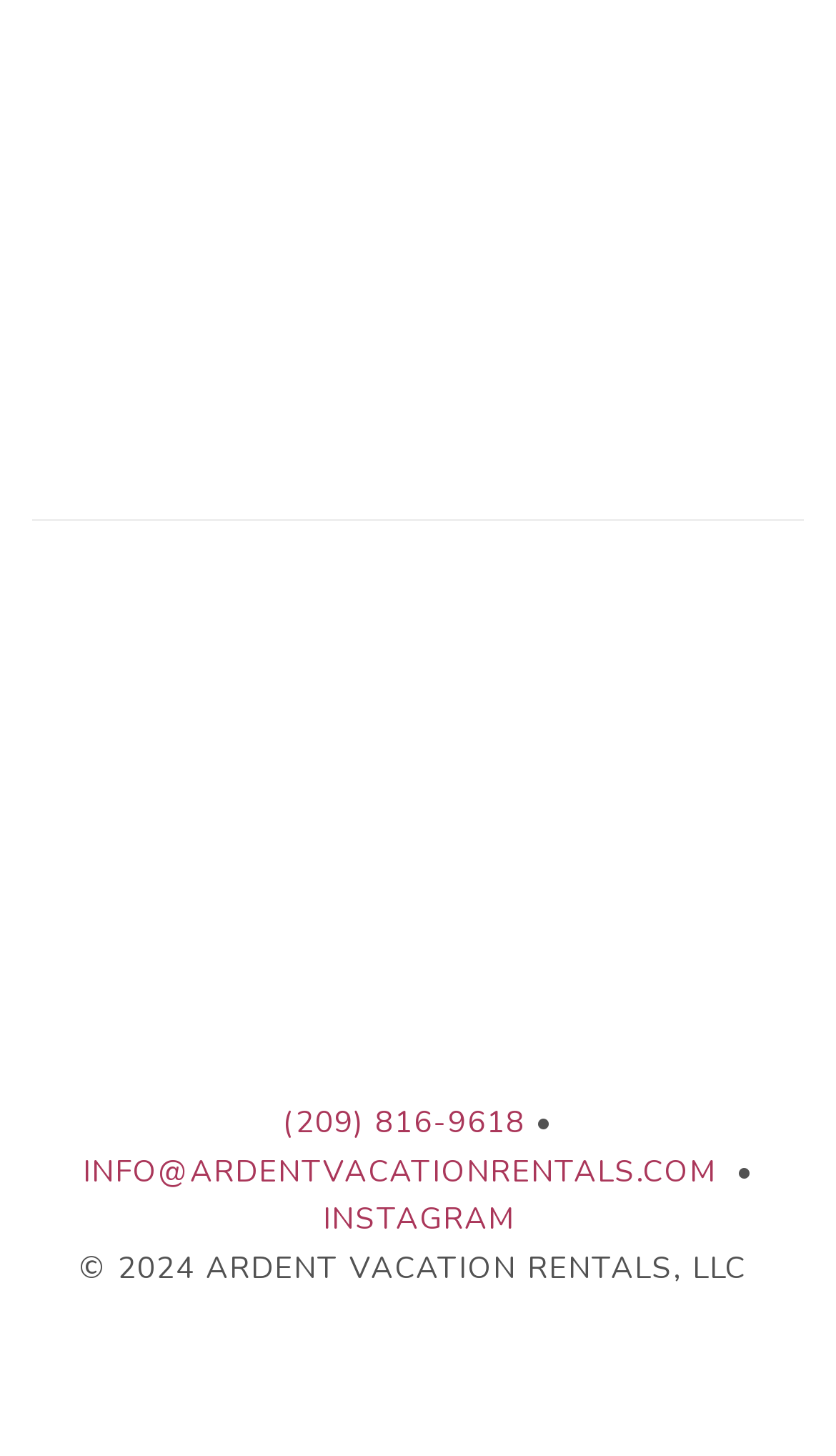Using the information from the screenshot, answer the following question thoroughly:
What is the phone number of Ardent Vacation Rentals?

I found the phone number by looking at the footer section of the webpage, where I saw a link with the text '(209) 816-9618'.